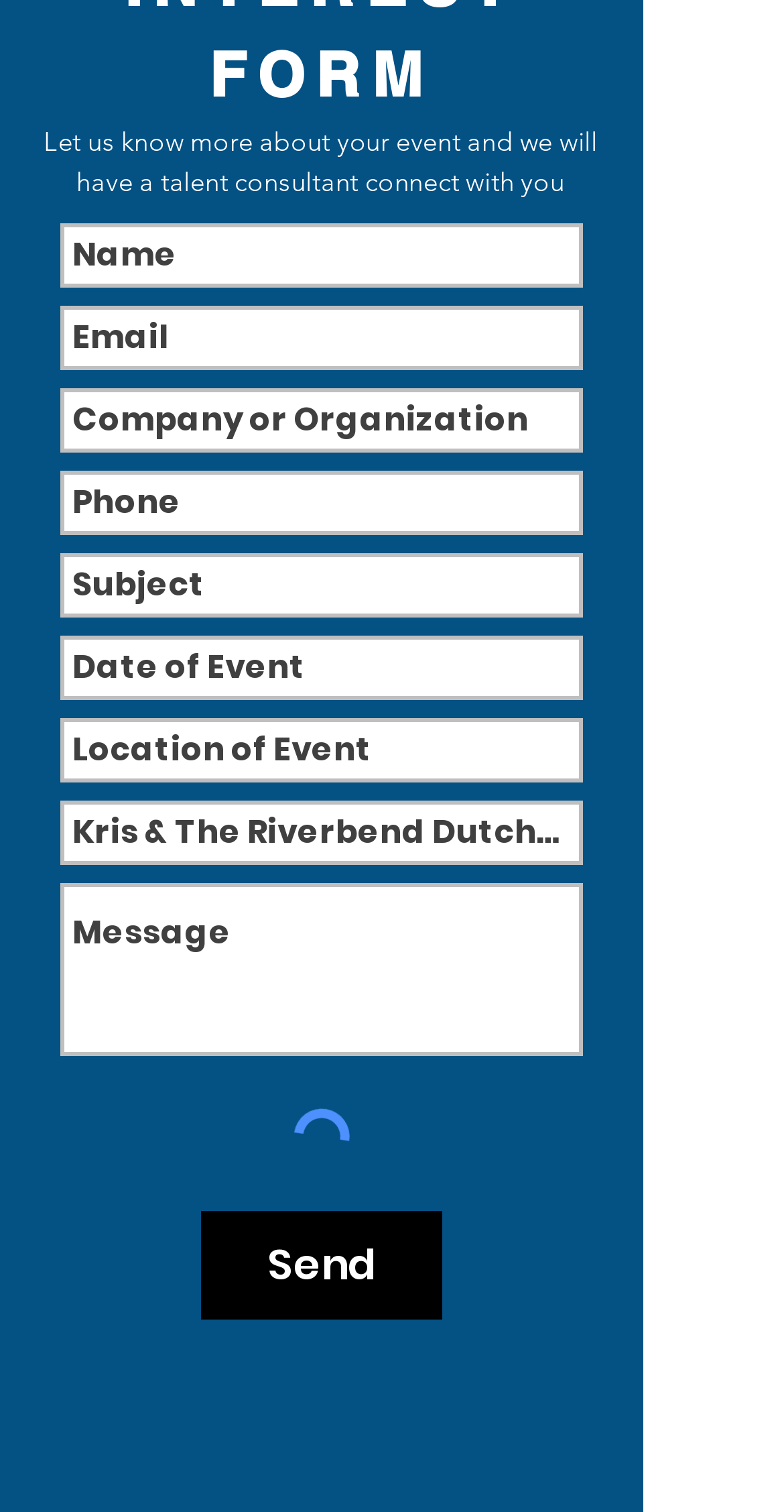Answer with a single word or phrase: 
What is the required field in the form?

Email